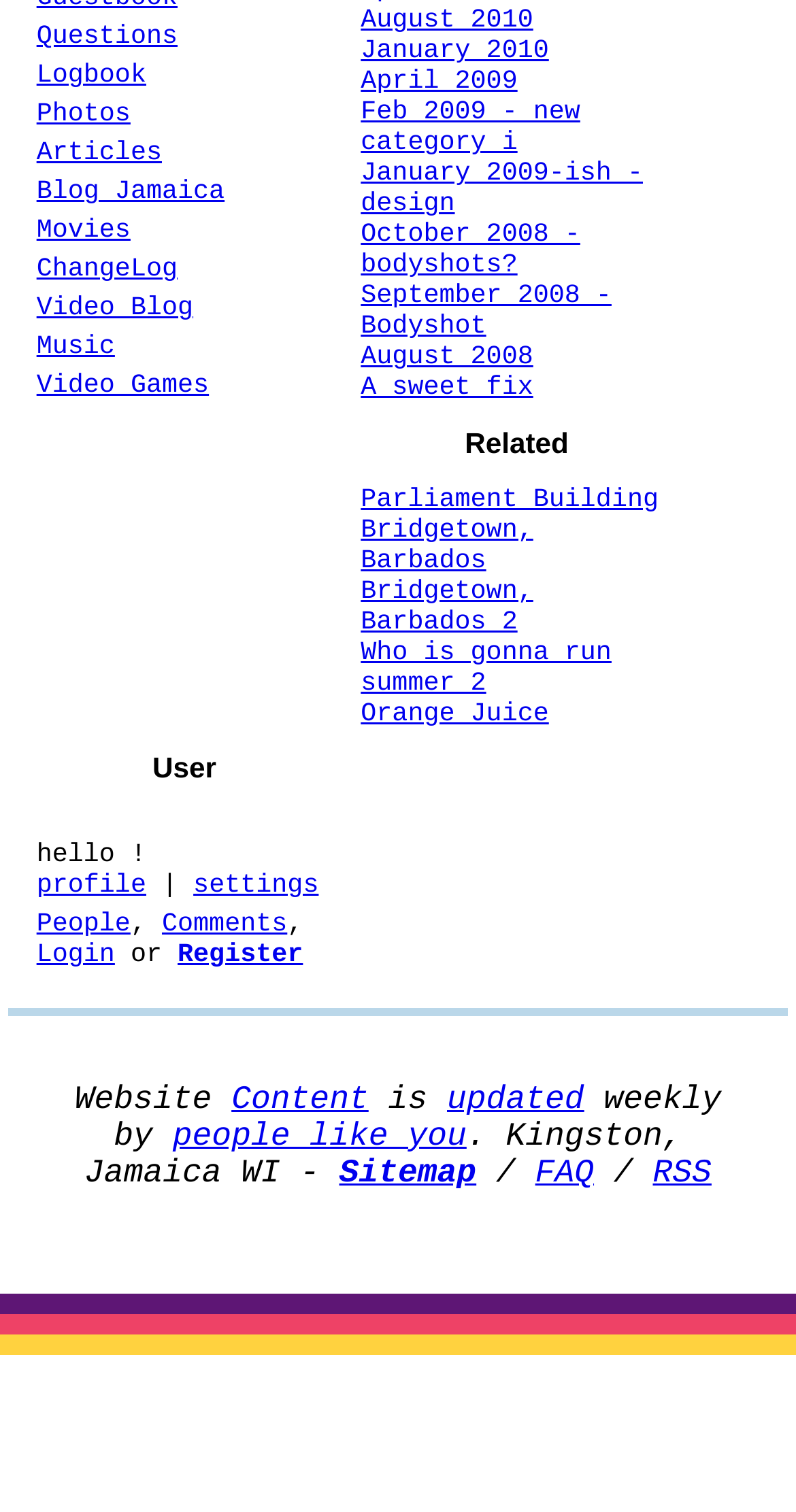Can you specify the bounding box coordinates for the region that should be clicked to fulfill this instruction: "View questions".

[0.046, 0.014, 0.223, 0.034]